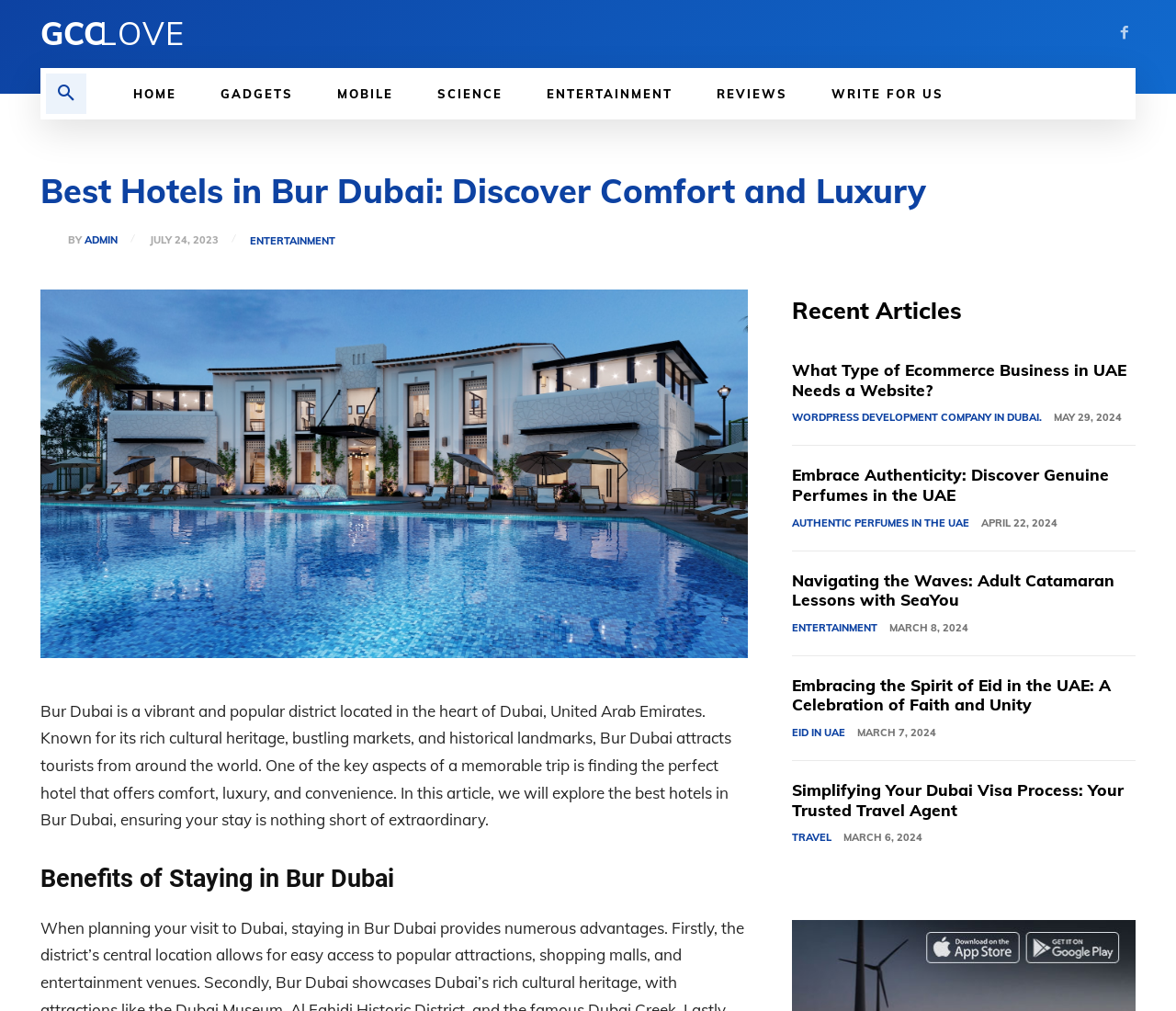What is the date of the article 'What Type of Ecommerce Business in UAE Needs a Website?'?
From the screenshot, provide a brief answer in one word or phrase.

MAY 29, 2024